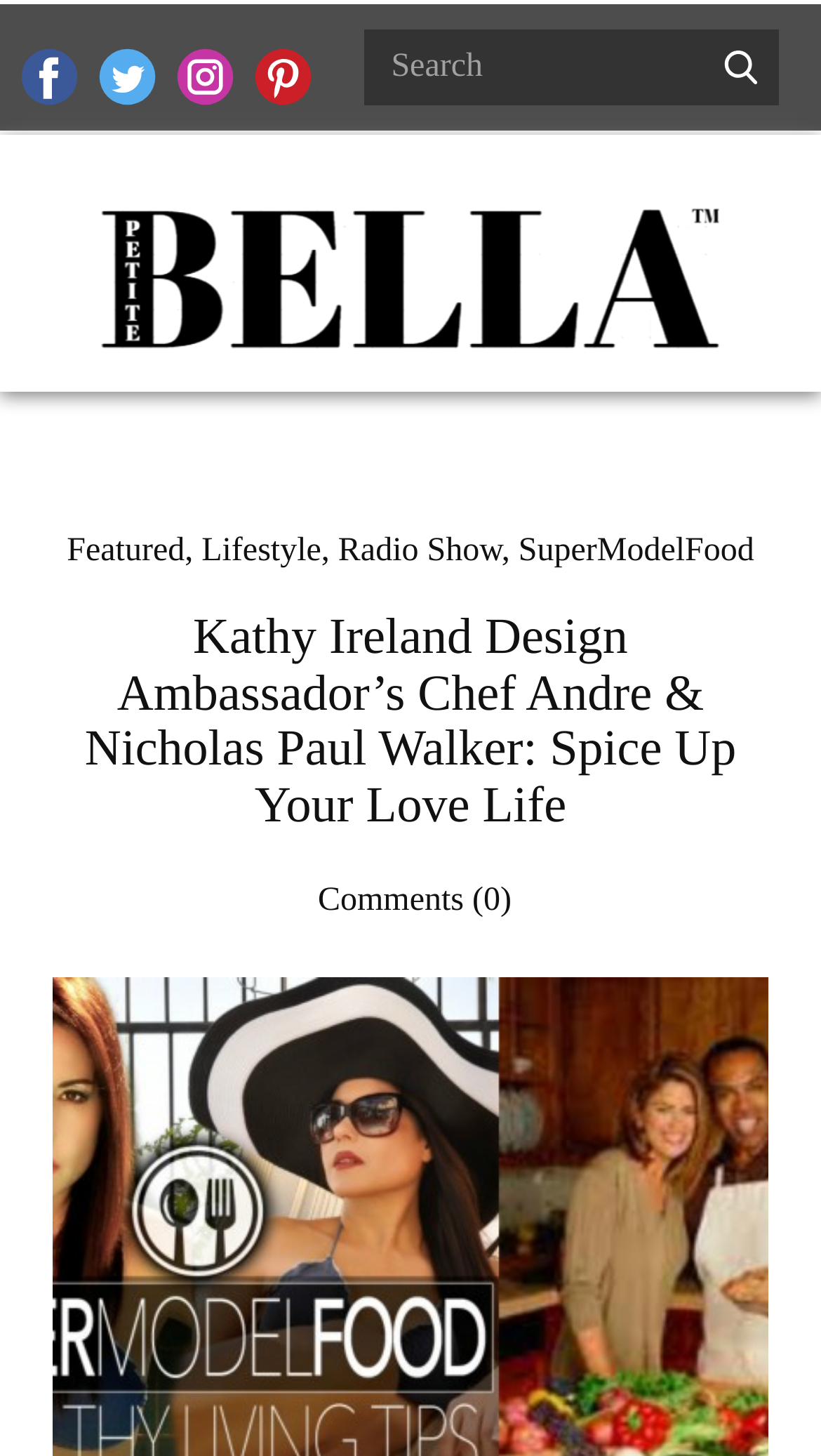Show the bounding box coordinates of the element that should be clicked to complete the task: "Select input voltage 85 - 270 VAC".

None